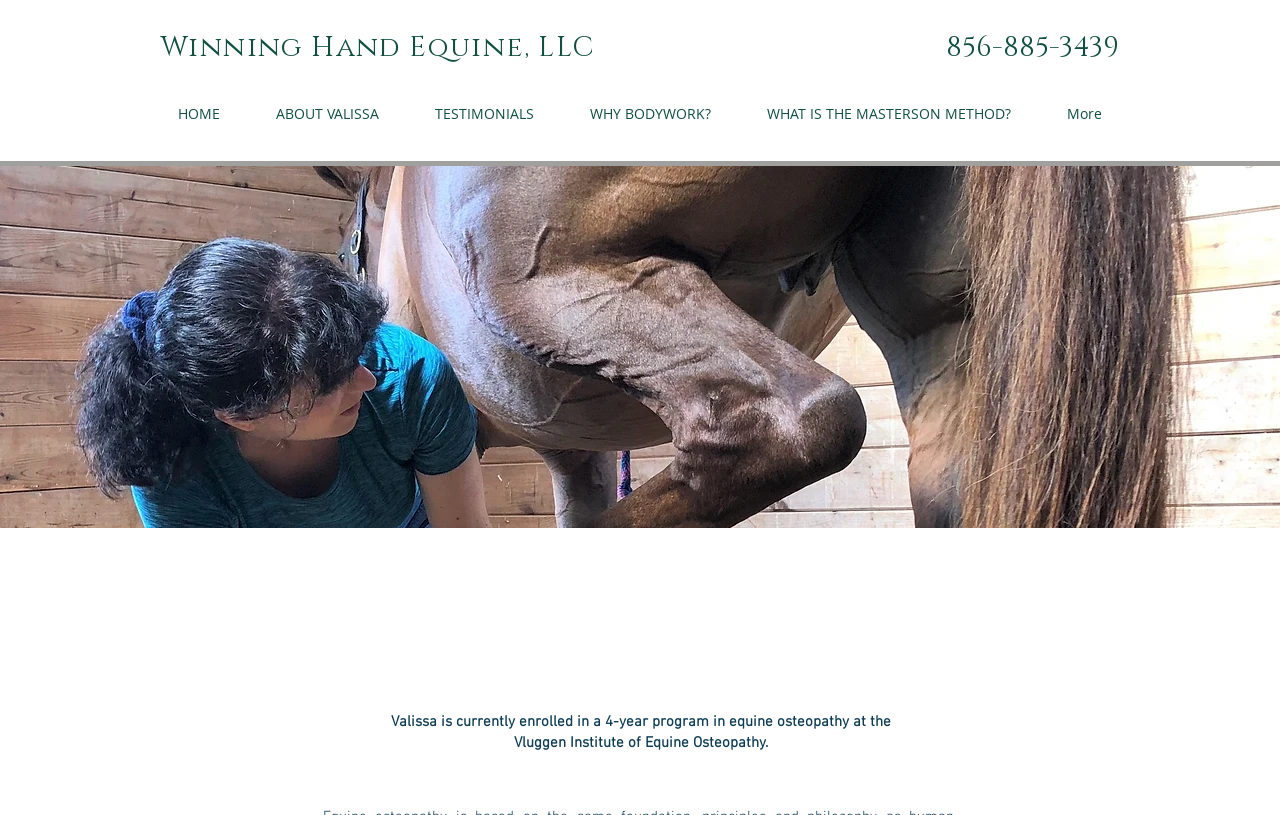Please determine the bounding box coordinates of the element to click in order to execute the following instruction: "learn more about equine osteopathy". The coordinates should be four float numbers between 0 and 1, specified as [left, top, right, bottom].

[0.212, 0.731, 0.788, 0.777]